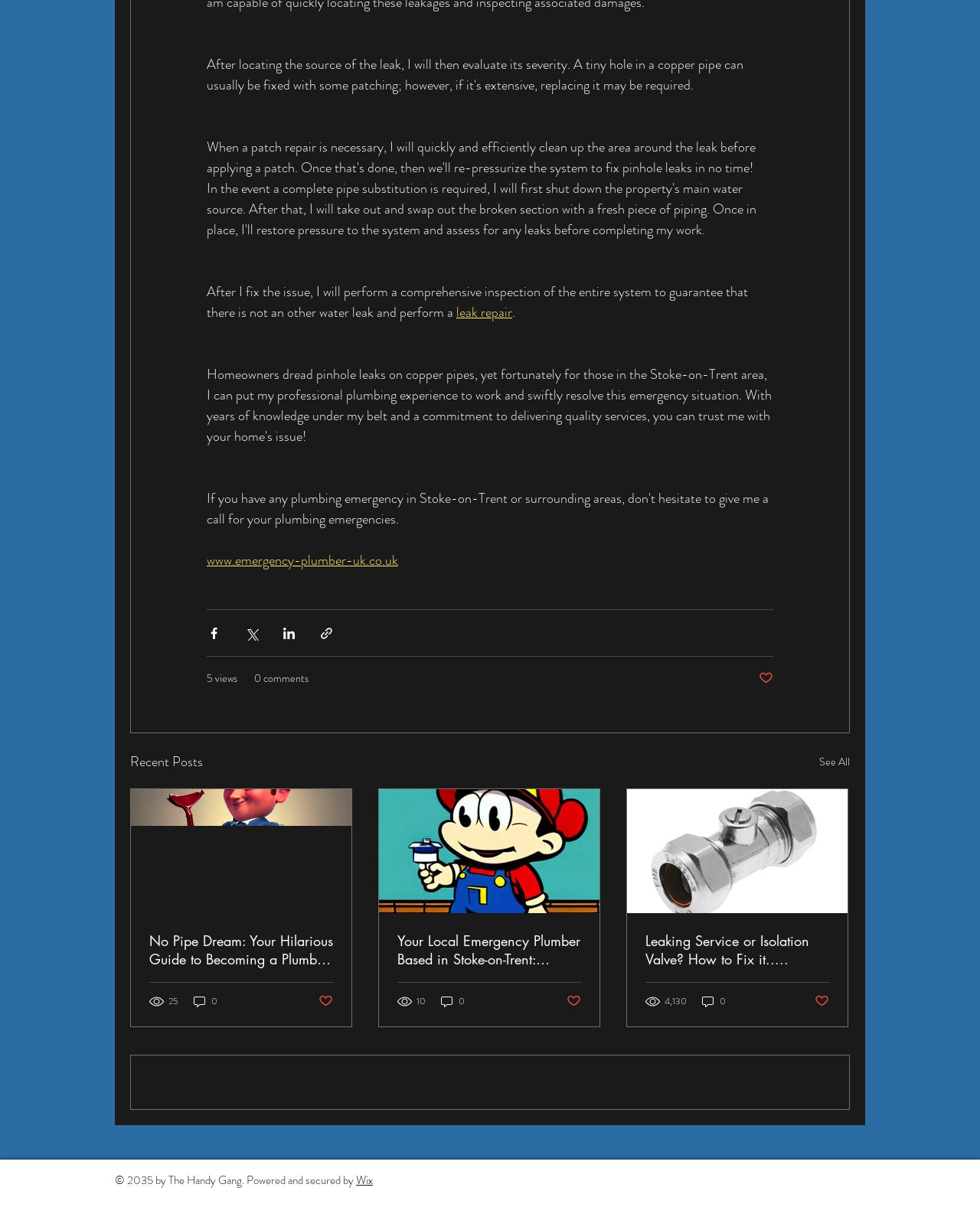How many views does the article 'Leaking Service or Isolation Valve? How to Fix it.....' have?
Answer with a single word or phrase, using the screenshot for reference.

4,130 views